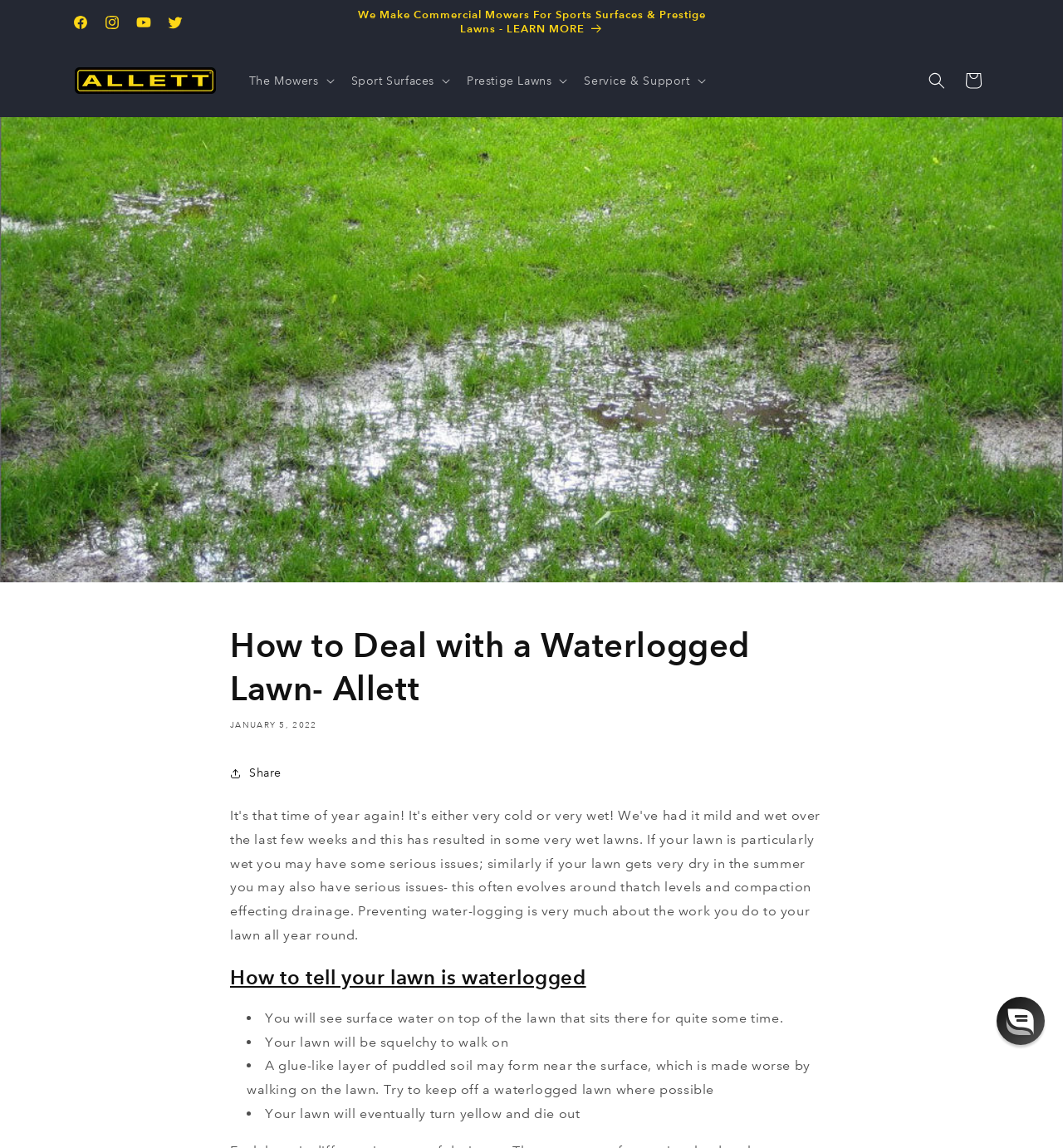Provide the bounding box for the UI element matching this description: "legal notice".

None